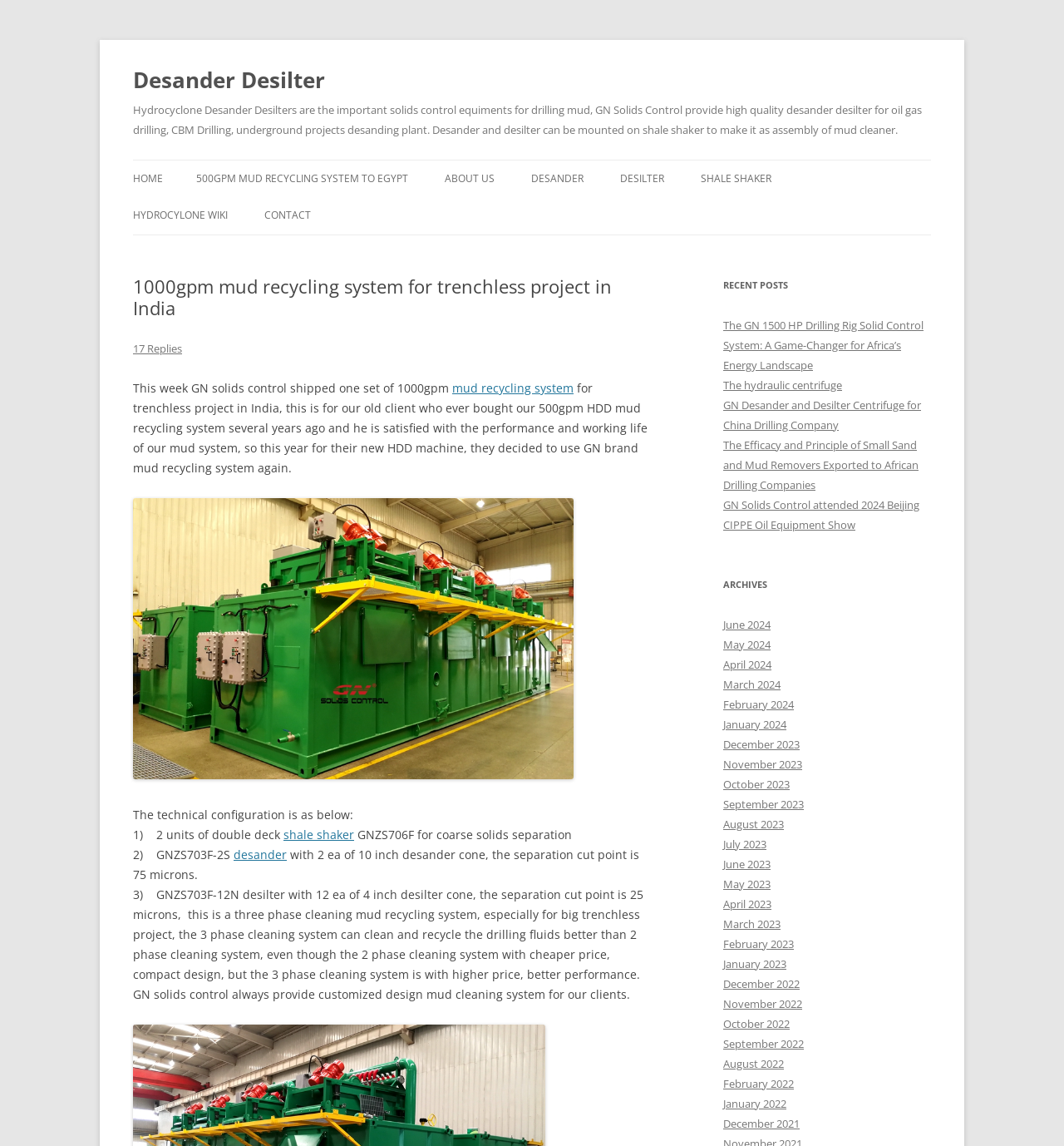Specify the bounding box coordinates for the region that must be clicked to perform the given instruction: "Read the recent post about 'The GN 1500 HP Drilling Rig Solid Control System'".

[0.68, 0.277, 0.868, 0.325]